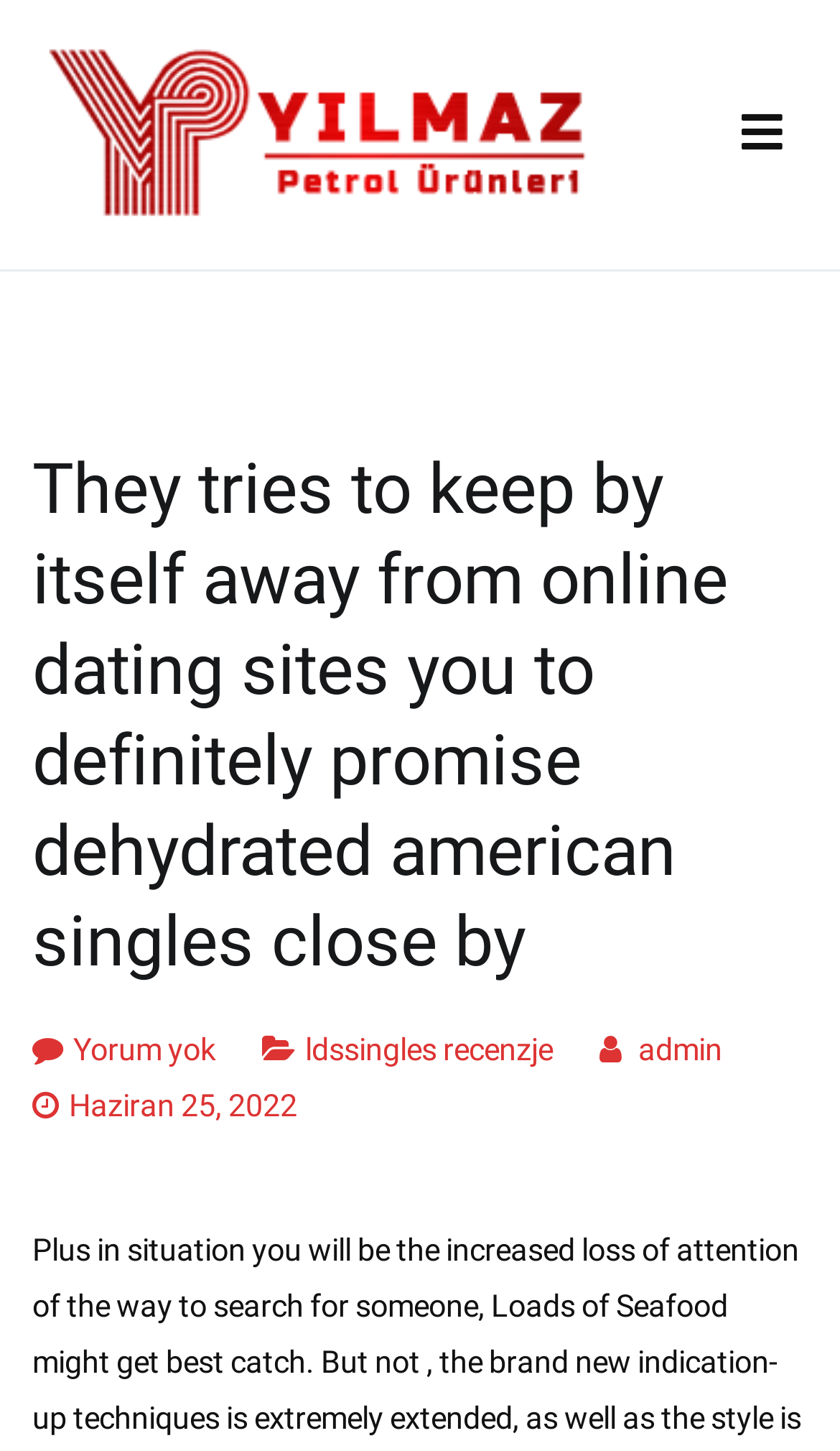Given the webpage screenshot and the description, determine the bounding box coordinates (top-left x, top-left y, bottom-right x, bottom-right y) that define the location of the UI element matching this description: aria-label="Birincil menü"

[0.883, 0.073, 0.932, 0.112]